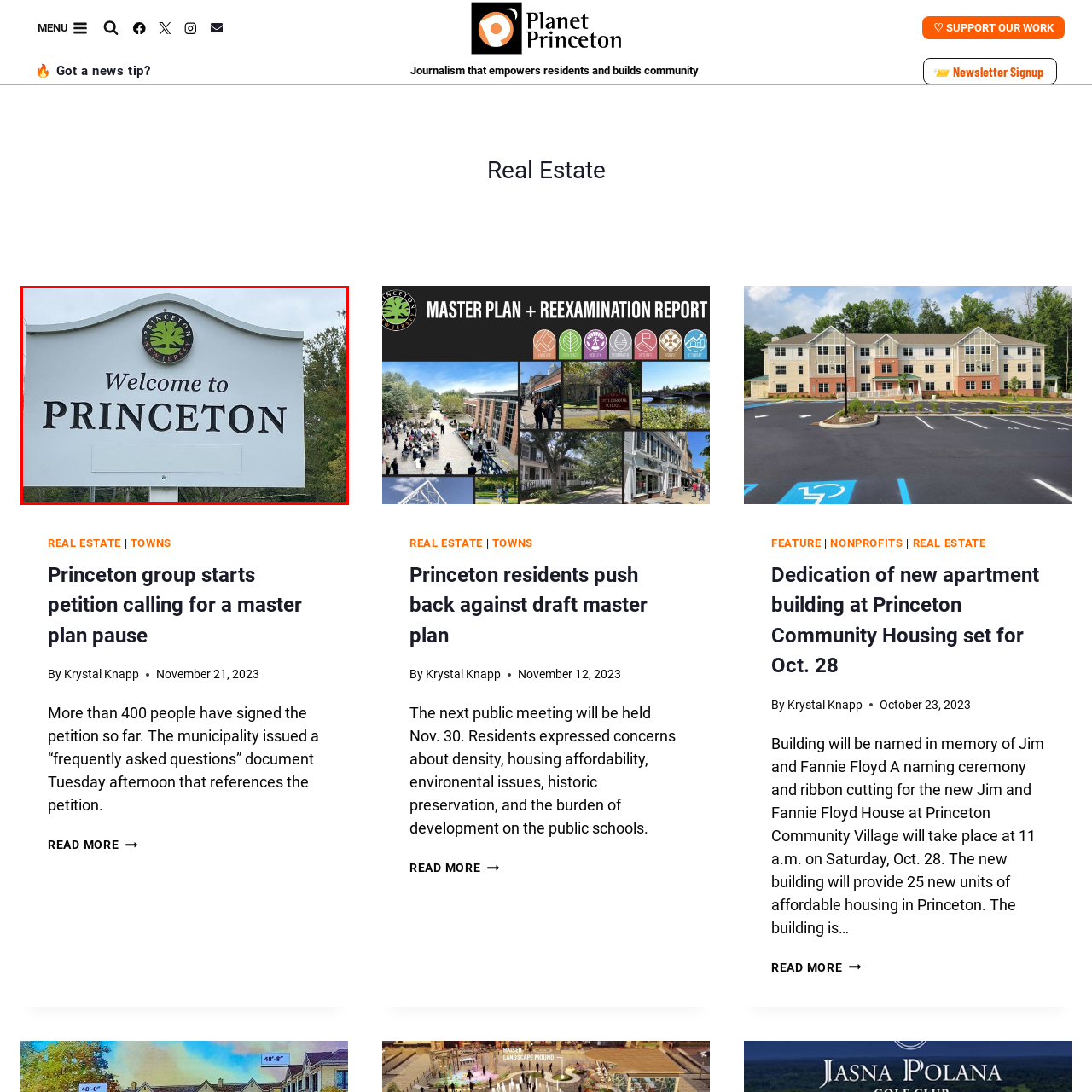Give an elaborate description of the visual elements within the red-outlined box.

The image features a welcoming sign for the town of Princeton, New Jersey. The sign, designed with a classic aesthetic, prominently displays the phrase "Welcome to PRINCETON" in bold, black letters against a white background. Above the text, there is a colorful emblem featuring a stylized leaf encircled by the words "Princeton, New Jersey." This sign serves not only as a greeting to visitors but also embodies the charm and community spirit of Princeton, a town known for its rich history and vibrant culture. Surrounding the sign, greenery hints at the area's natural beauty, contributing to the inviting atmosphere of the locale.